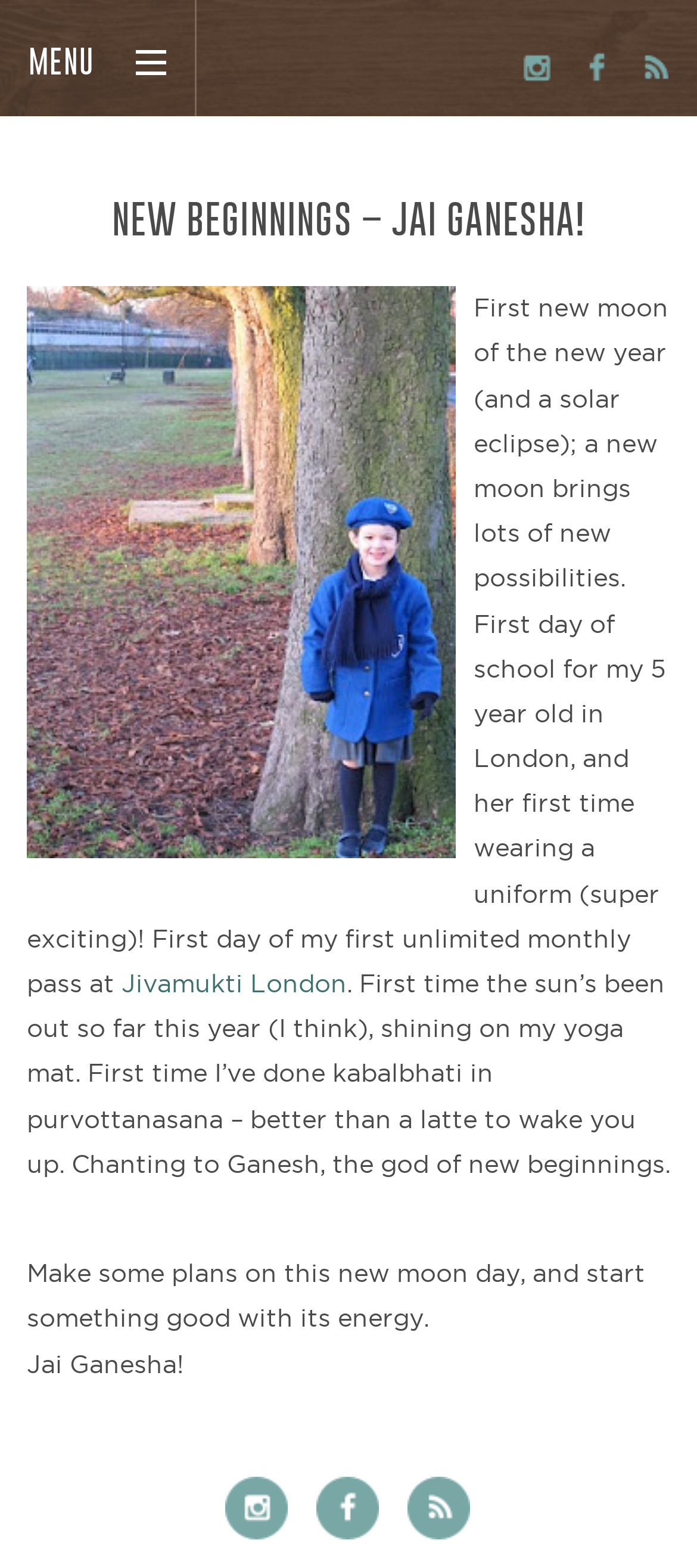Describe the webpage meticulously, covering all significant aspects.

The webpage is about new beginnings and yoga, with a focus on the first new moon of the year and a solar eclipse. At the top left, there is a "MENU" link. On the top right, there are three social media links, likely representing Facebook, Twitter, and Instagram. 

Below the menu, the main heading "NEW BEGINNINGS – JAI GANESHA!" is prominently displayed. Underneath the heading, there is a long article that takes up most of the page. The article starts by discussing the first new moon of the year, a solar eclipse, and the start of school for the author's 5-year-old child in London. It also mentions the author's first day of using an unlimited monthly yoga pass at Jivamukti London. 

The article continues to describe the author's yoga practice, including doing kabalbhati in purvottanasana, chanting to Ganesh, the god of new beginnings, and feeling energized by the sun shining on their yoga mat. The author encourages readers to make plans on this new moon day and start something good with its energy. The article concludes with a "Jai Ganesha!" phrase, which is a Hindu greeting. 

At the bottom of the page, there are three more links, likely representing additional resources or calls to action. Overall, the webpage has a personal and reflective tone, with a focus on yoga, new beginnings, and personal growth.